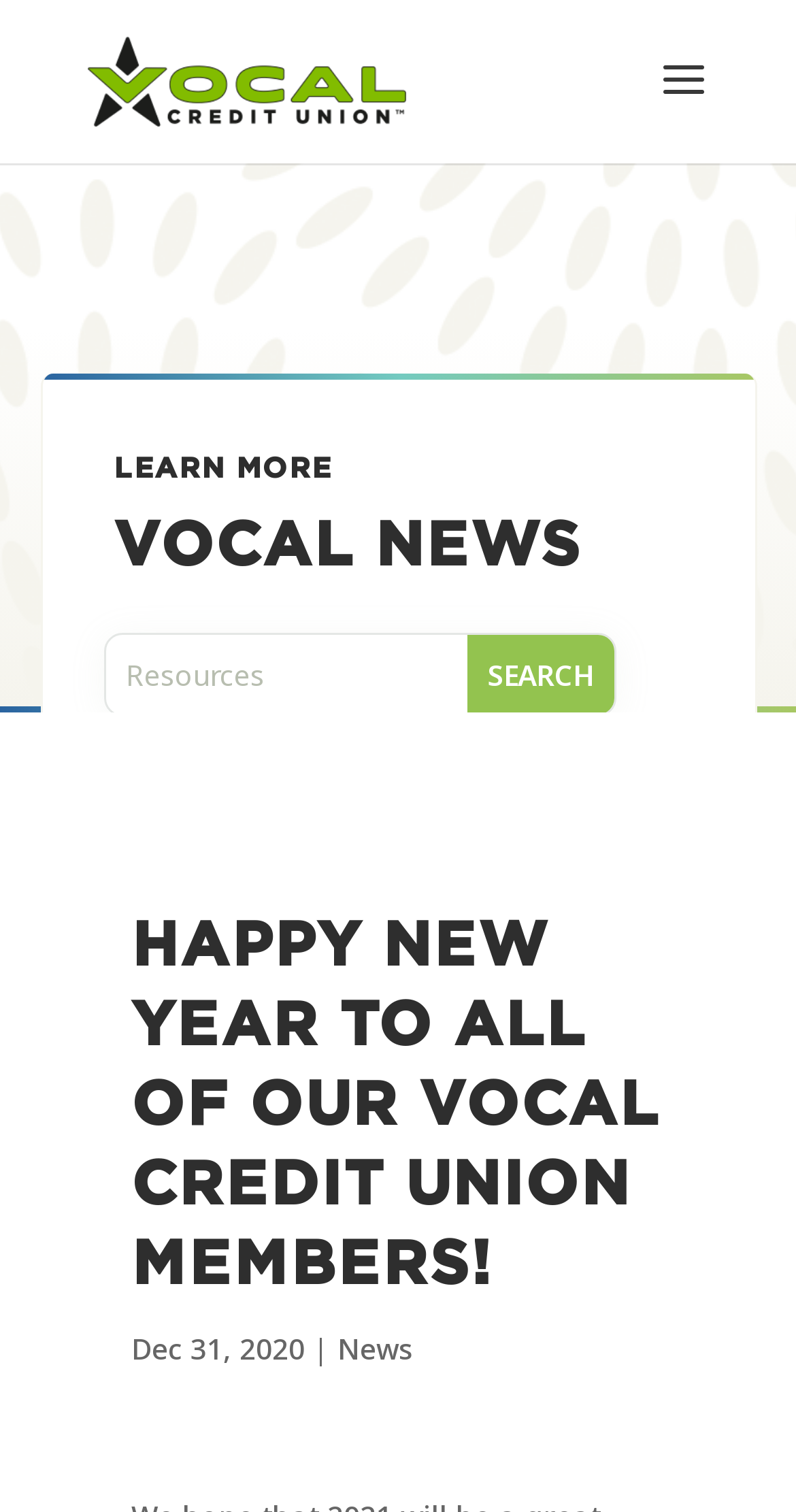Respond to the following question with a brief word or phrase:
What is the date of the latest news?

Dec 31, 2020